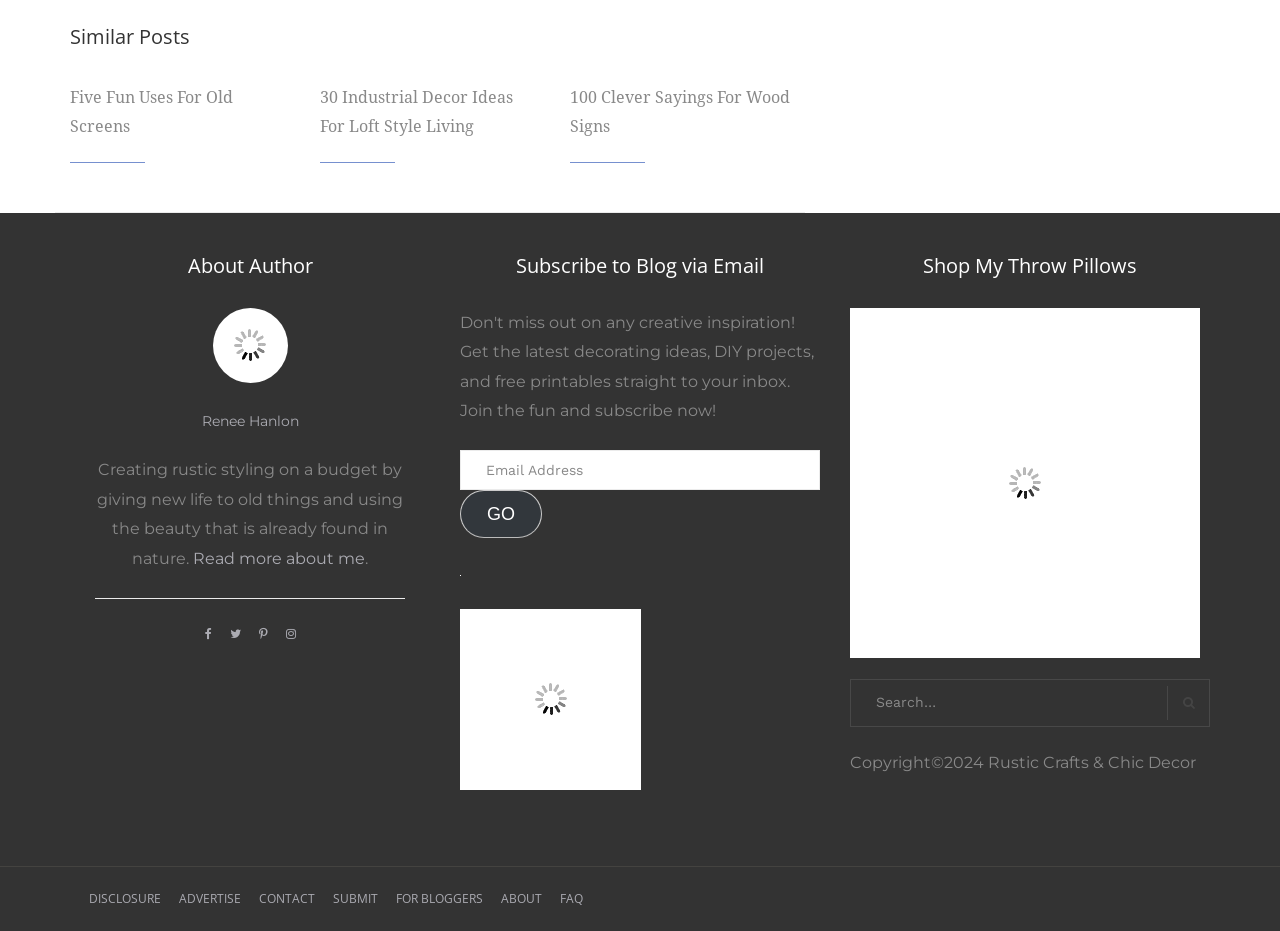Please determine the bounding box coordinates of the area that needs to be clicked to complete this task: 'Visit the Houzz page'. The coordinates must be four float numbers between 0 and 1, formatted as [left, top, right, bottom].

[0.359, 0.74, 0.501, 0.759]